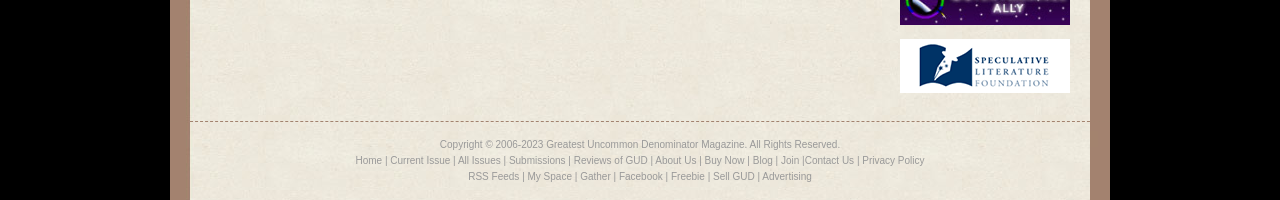What is the purpose of the 'Buy Now' link?
Please provide a comprehensive answer to the question based on the webpage screenshot.

I inferred this answer by considering the context of the link, which is placed among other links related to the magazine. The 'Buy Now' link is likely intended to allow users to purchase a copy of the magazine.